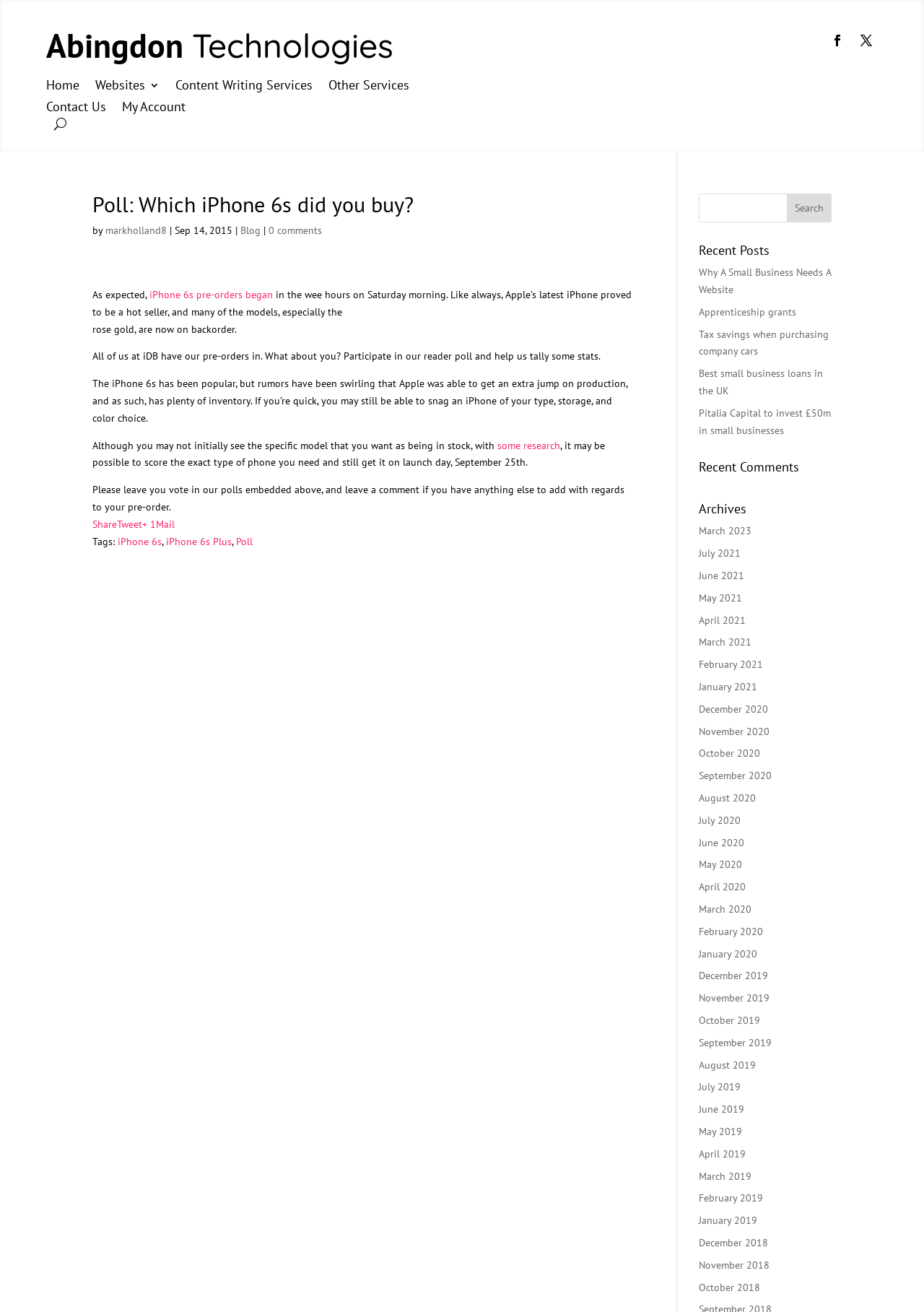Can you pinpoint the bounding box coordinates for the clickable element required for this instruction: "Click on the 'Home' link"? The coordinates should be four float numbers between 0 and 1, i.e., [left, top, right, bottom].

[0.05, 0.061, 0.086, 0.073]